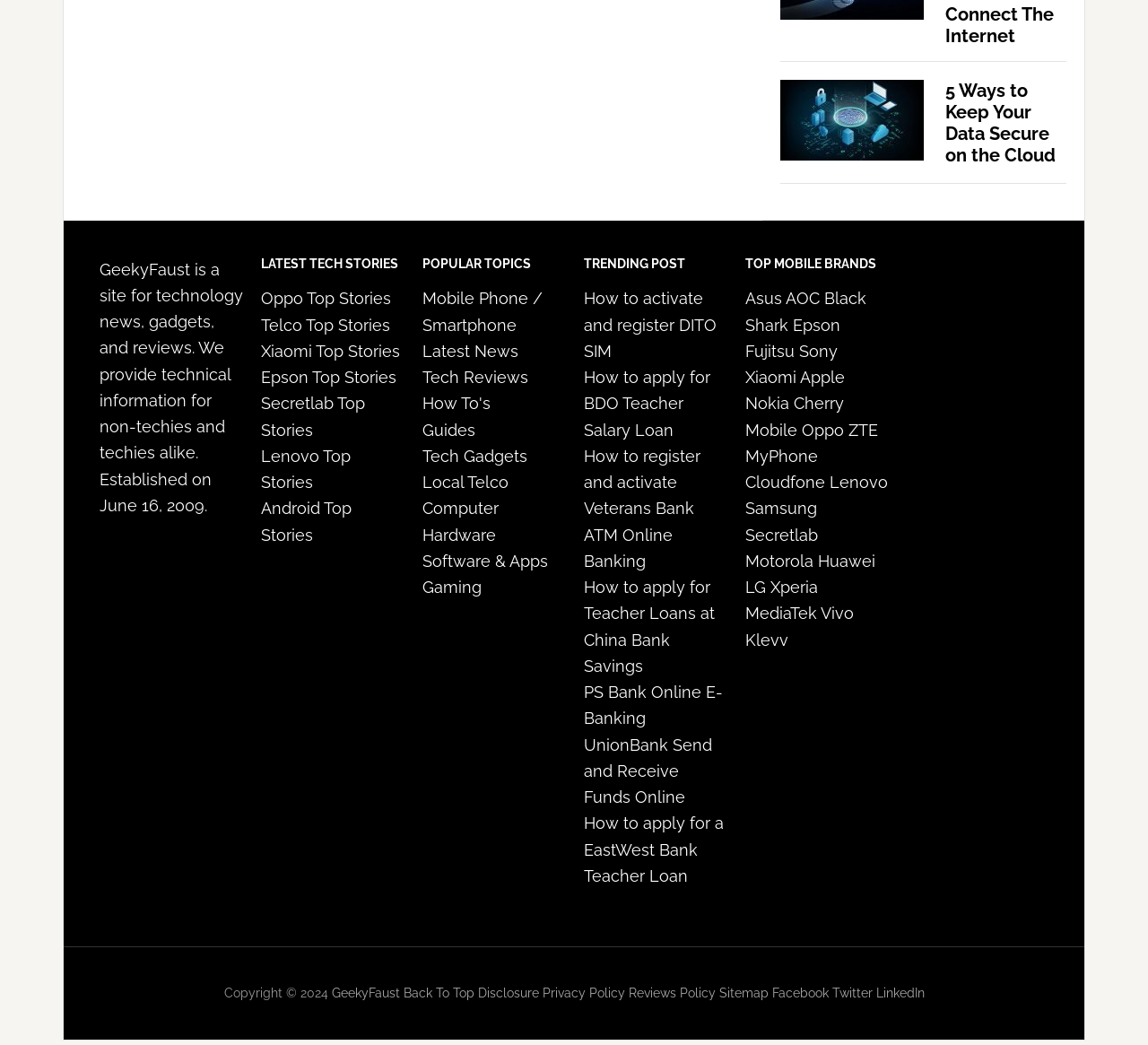Please use the details from the image to answer the following question comprehensively:
What is the copyright year of the website?

The copyright year of the website can be found at the bottom of the webpage, in the static text element that says 'Copyright © 2024'. This indicates that the website's copyright year is 2024.